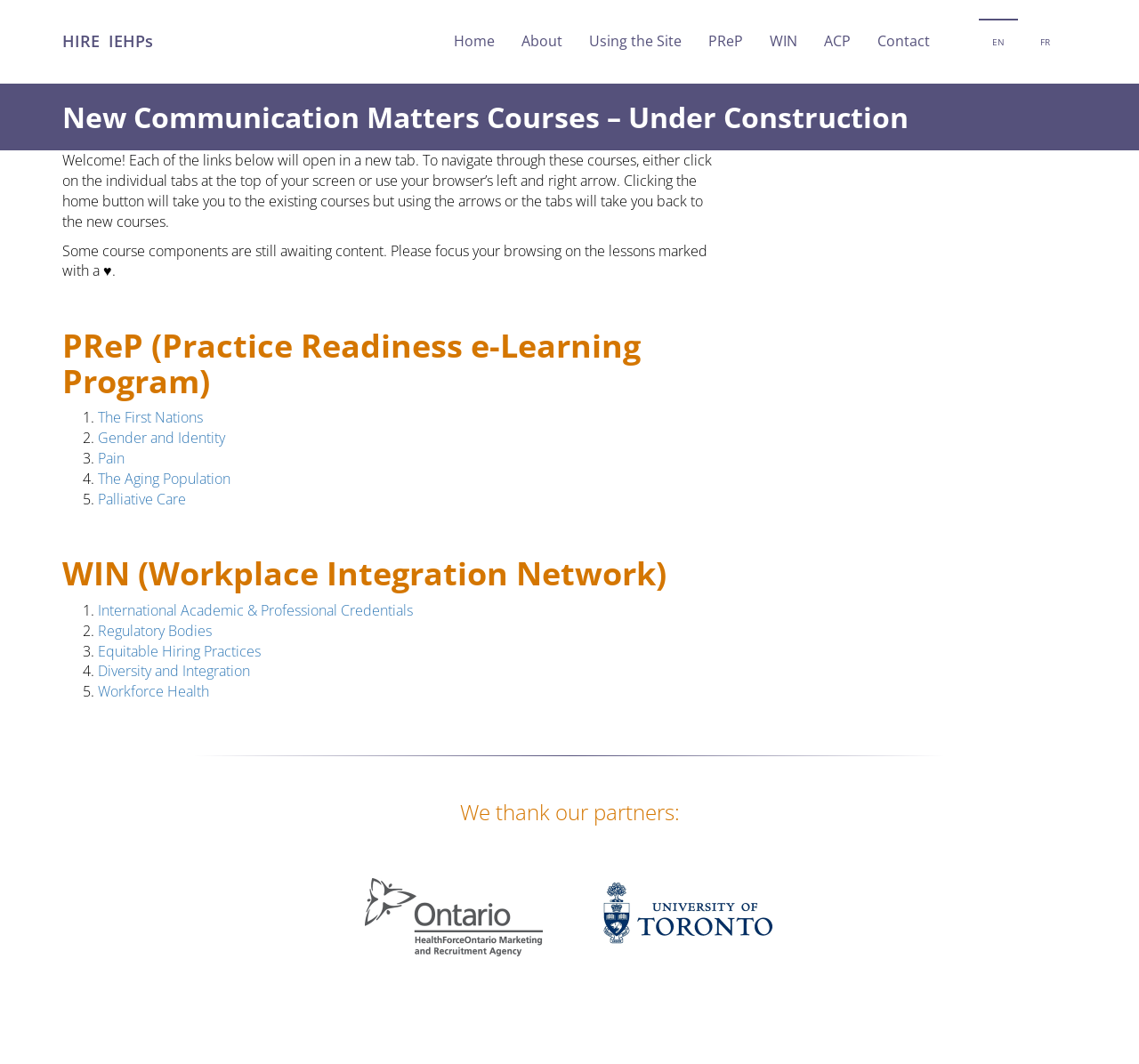Please specify the bounding box coordinates of the element that should be clicked to execute the given instruction: 'Open the PReP course'. Ensure the coordinates are four float numbers between 0 and 1, expressed as [left, top, right, bottom].

[0.61, 0.018, 0.664, 0.059]